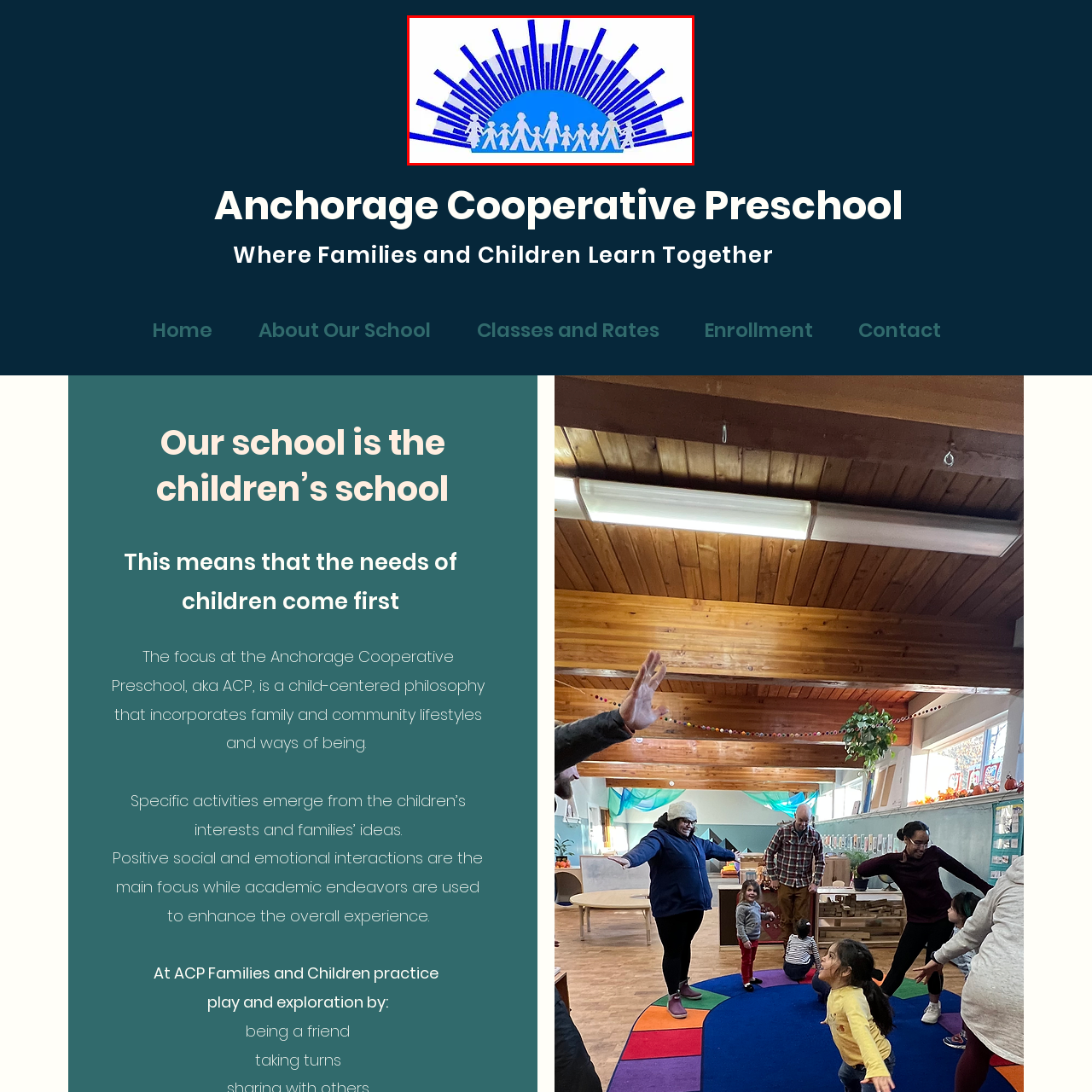Focus on the highlighted area in red, What is the focus of the Anchorage Cooperative Preschool? Answer using a single word or phrase.

Nurturing positive social interactions